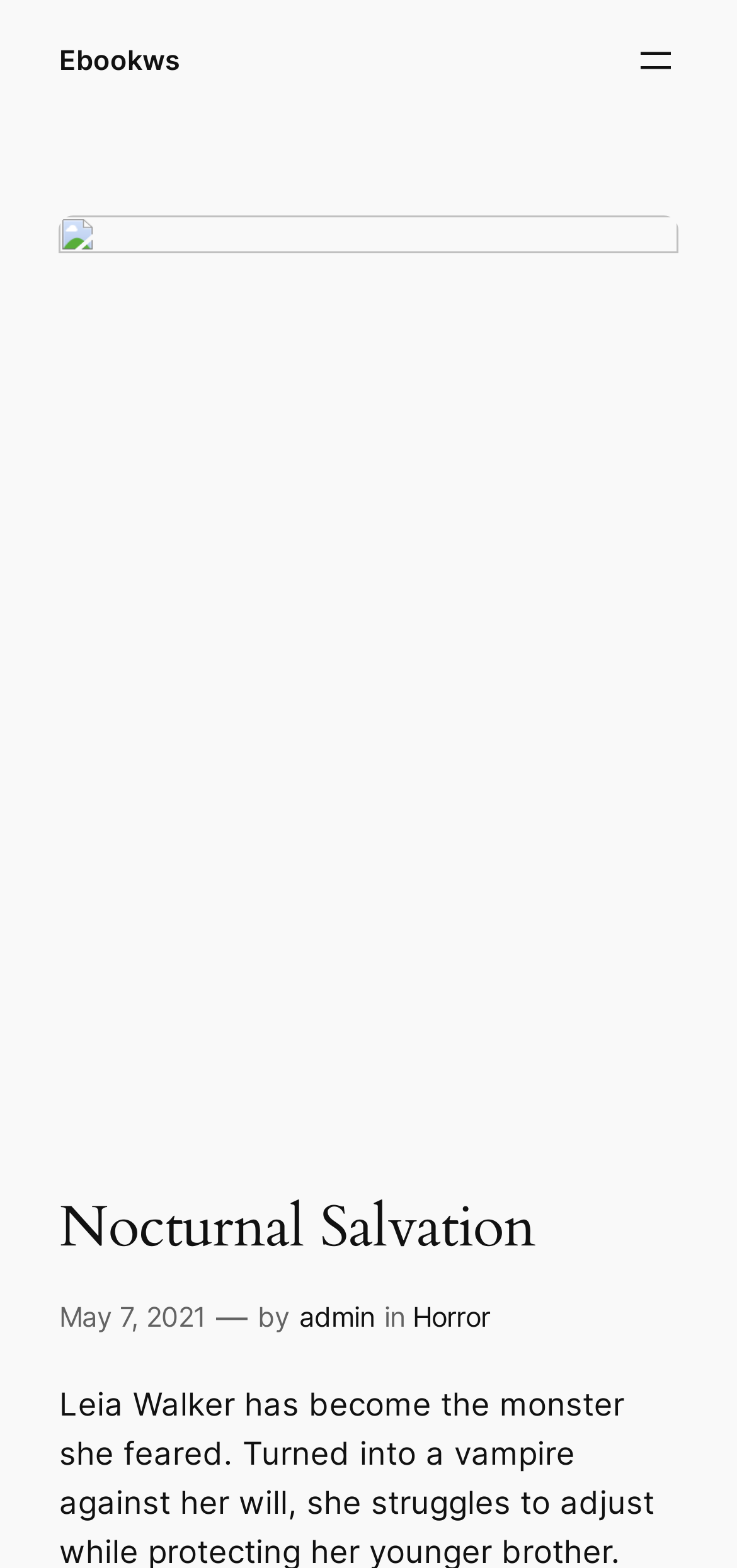Refer to the element description May 7, 2021 and identify the corresponding bounding box in the screenshot. Format the coordinates as (top-left x, top-left y, bottom-right x, bottom-right y) with values in the range of 0 to 1.

[0.08, 0.829, 0.28, 0.85]